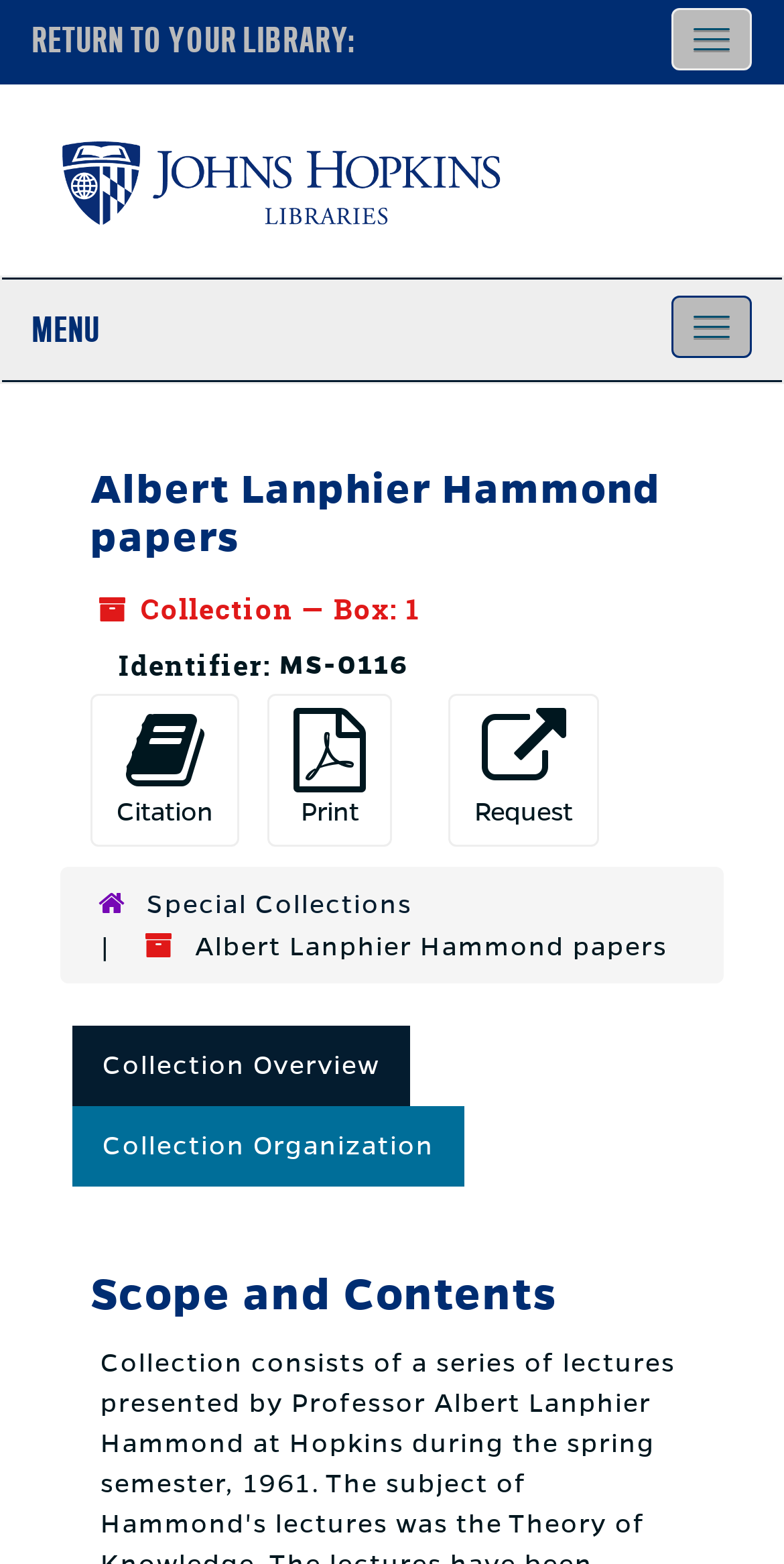What is the scope and contents section located at?
Based on the image, provide your answer in one word or phrase.

Bottom of the page